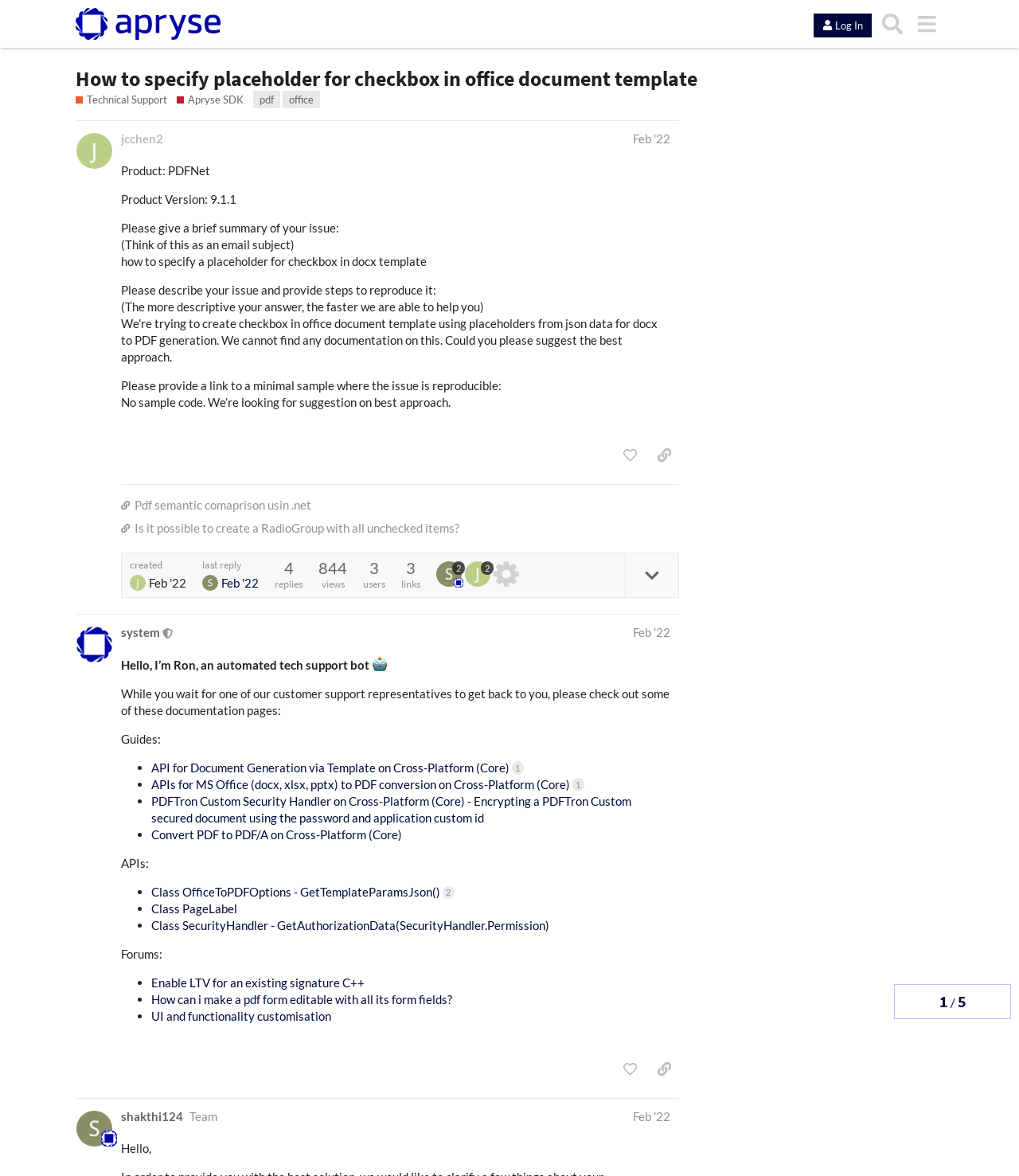Please extract and provide the main headline of the webpage.

How to specify placeholder for checkbox in office document template